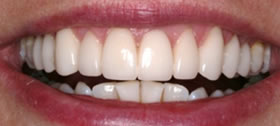Why did Catherine Maltby want a full smile makeover?
Based on the image, answer the question in a detailed manner.

According to the caption, Catherine Maltby desired a full smile makeover due to previous self-consciousness about her teeth, indicating that she was unhappy with the appearance of her teeth and wanted to improve her dental appearance.